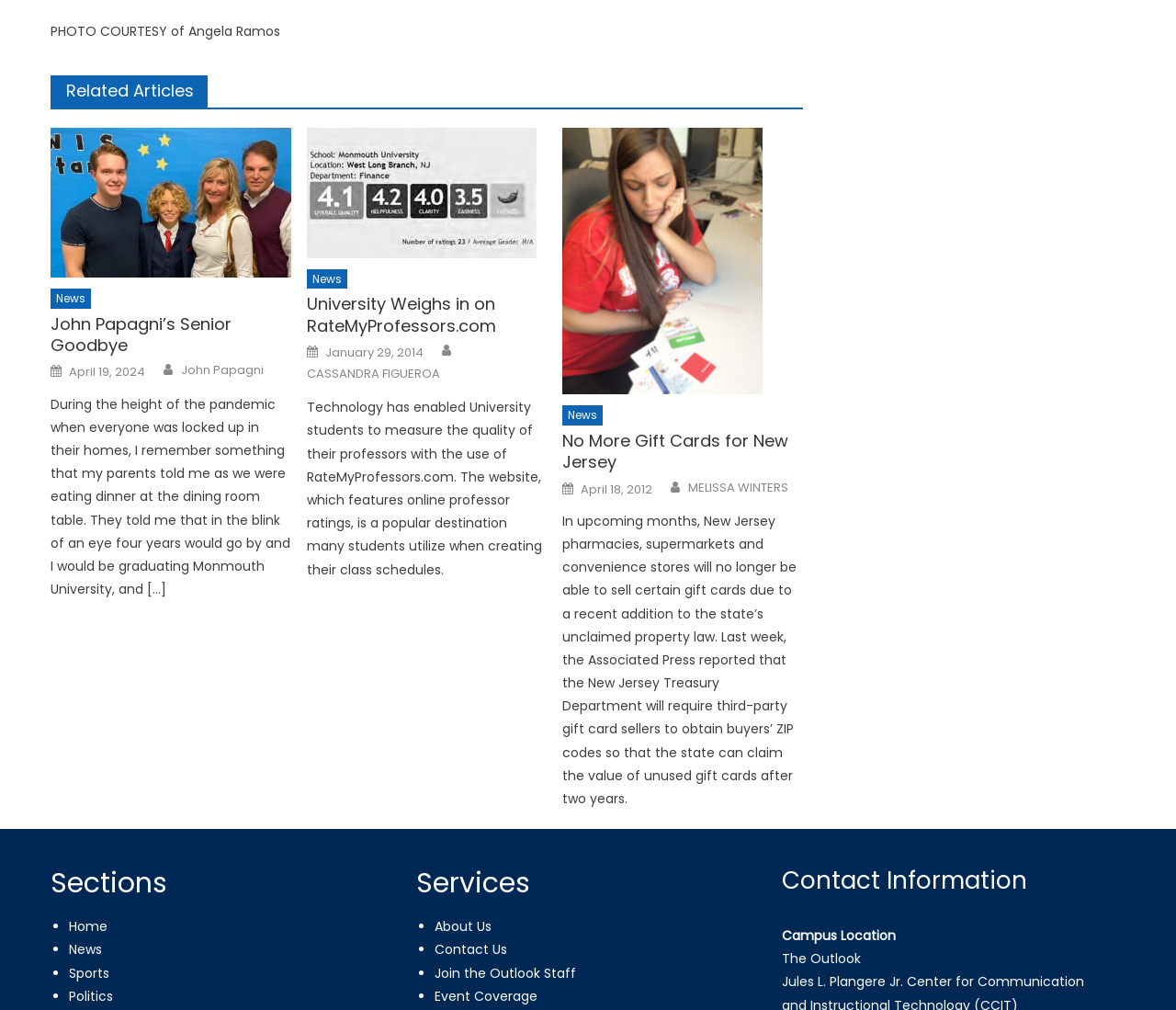What is the date of the second article?
Please answer the question with a detailed and comprehensive explanation.

The date of the second article can be found by looking at the link element with the text 'January 29, 2014' which is located below the heading element with the text 'University Weighs in on RateMyProfessors.com'.